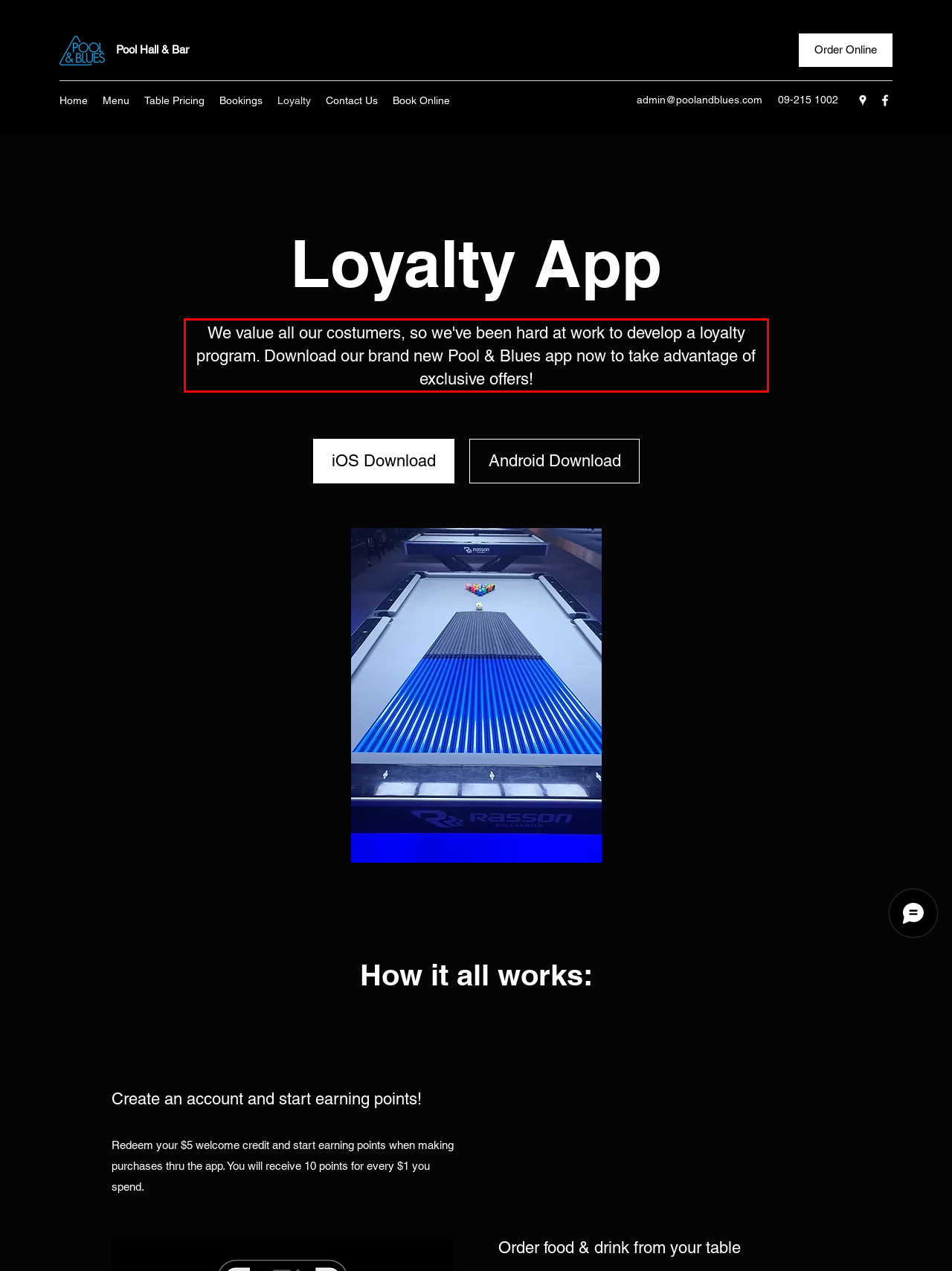Please recognize and transcribe the text located inside the red bounding box in the webpage image.

We value all our costumers, so we've been hard at work to develop a loyalty program. Download our brand new Pool & Blues app now to take advantage of exclusive offers!